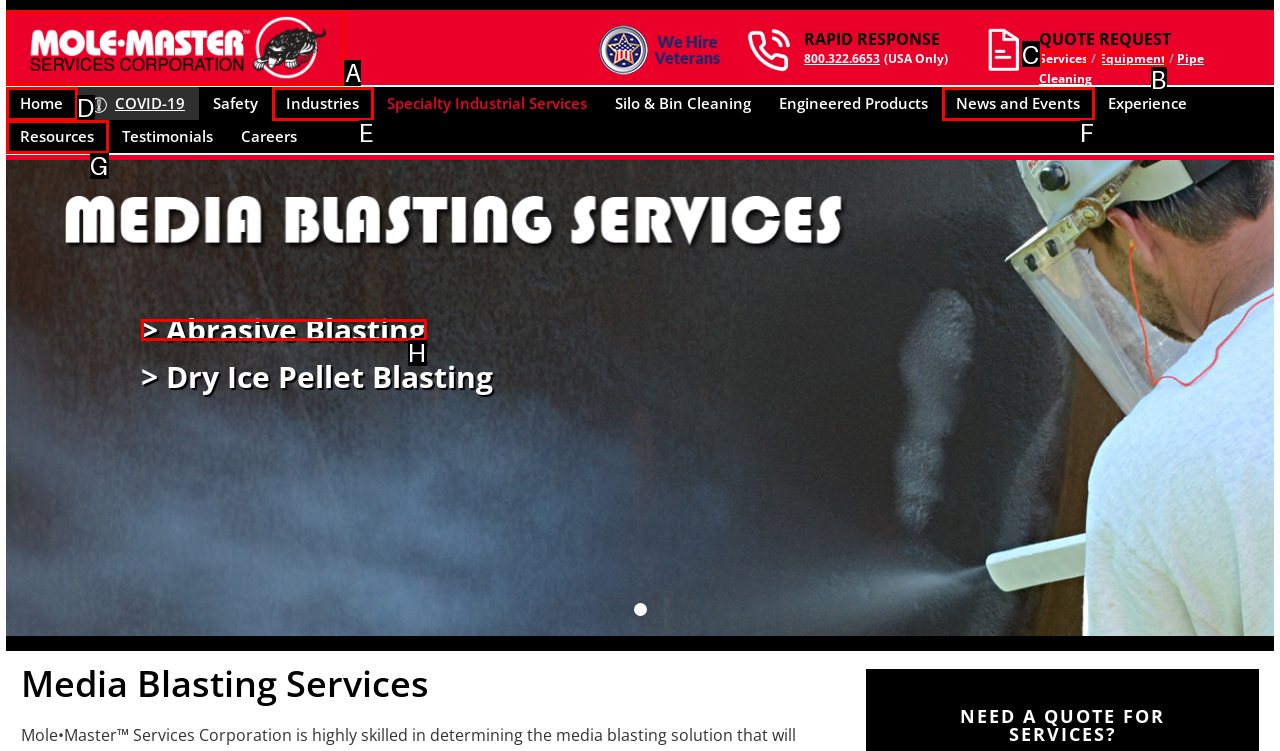Which option should be clicked to execute the following task: View the author update about Travis Corcoran? Respond with the letter of the selected option.

None